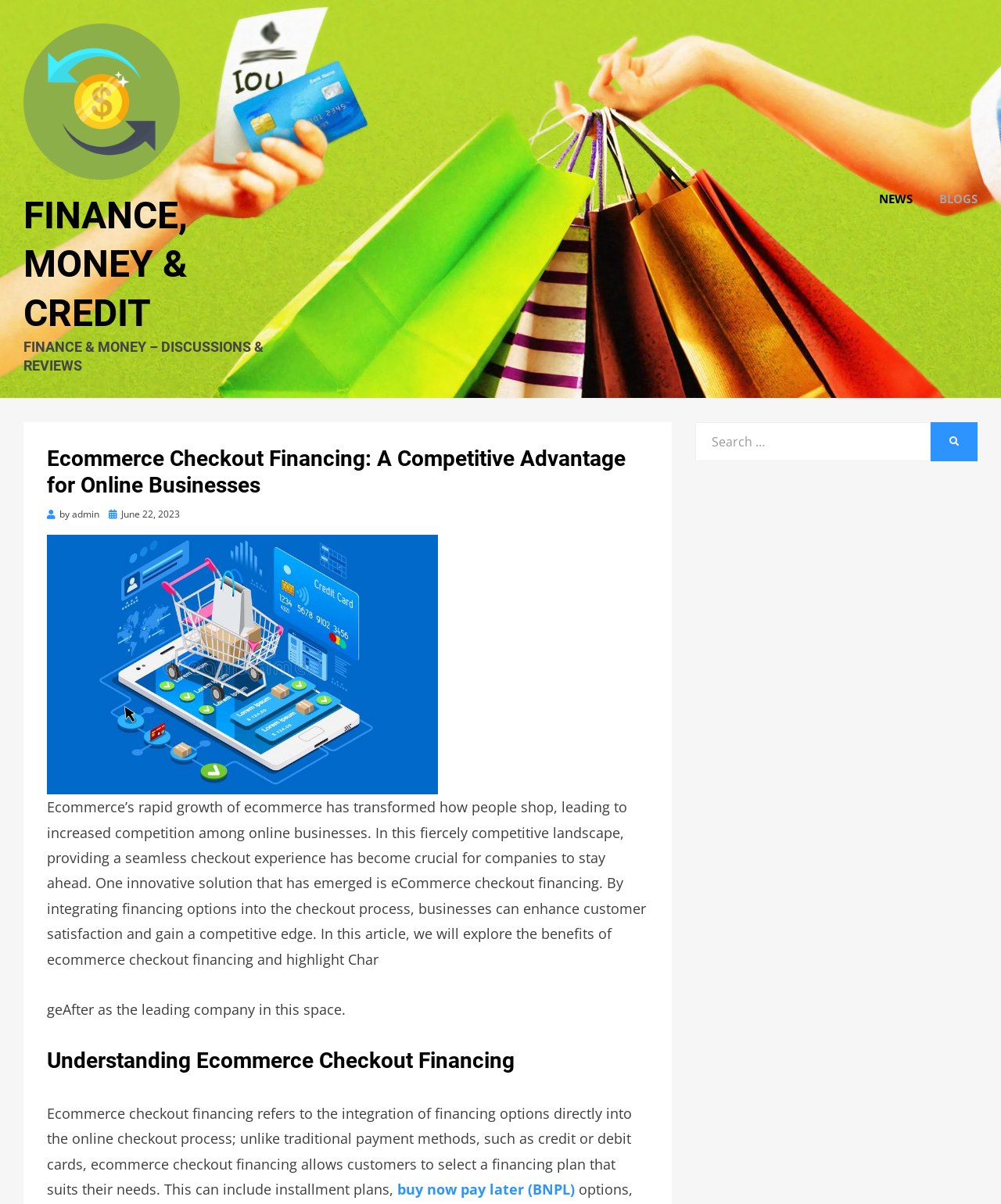Reply to the question with a single word or phrase:
What is the topic of the article?

Ecommerce Checkout Financing